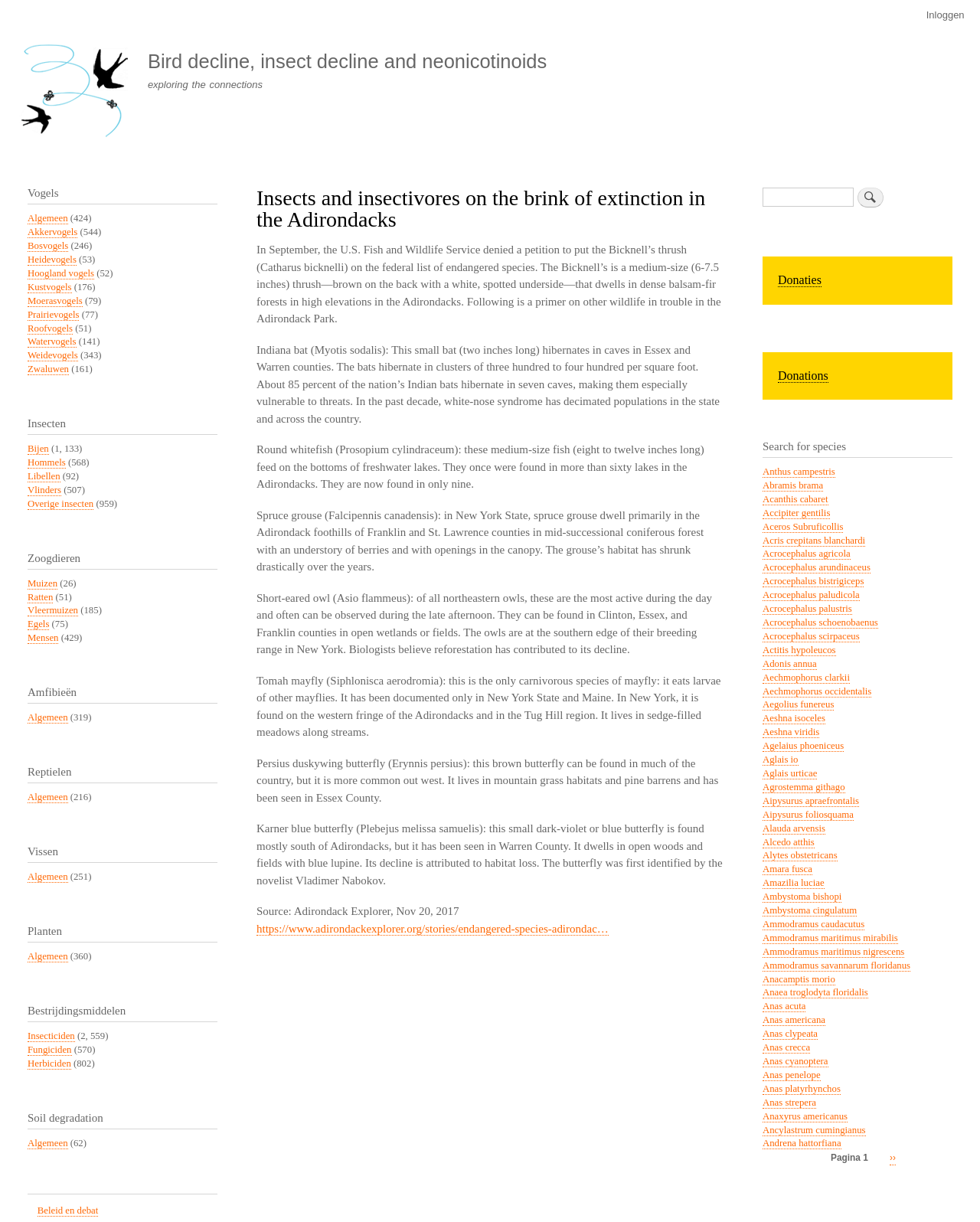Find the bounding box coordinates of the element's region that should be clicked in order to follow the given instruction: "Learn about the 'Indiana bat'". The coordinates should consist of four float numbers between 0 and 1, i.e., [left, top, right, bottom].

[0.262, 0.281, 0.734, 0.348]